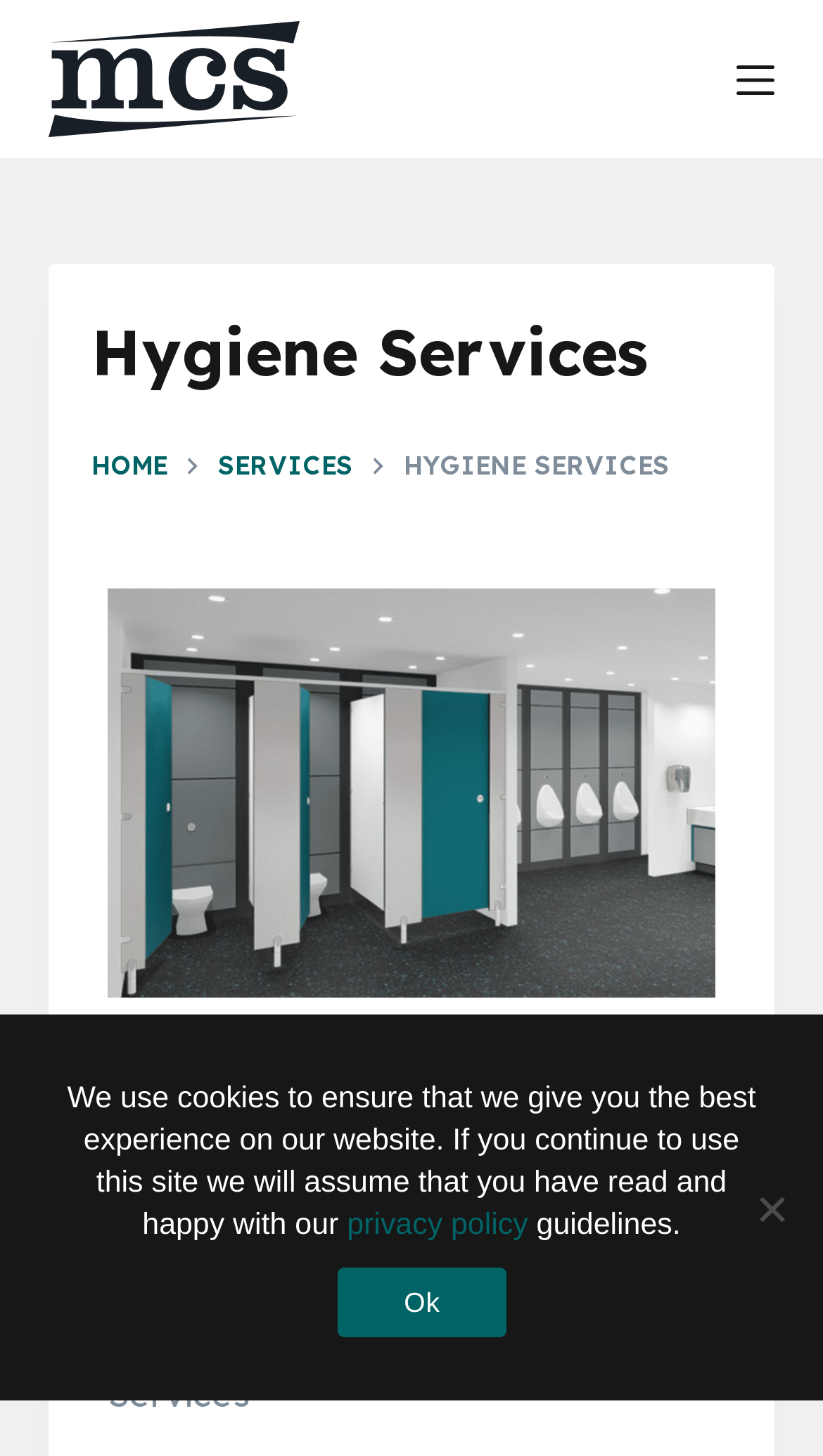Reply to the question with a single word or phrase:
What type of units are mentioned in the webpage content?

Sanitary & hygiene units